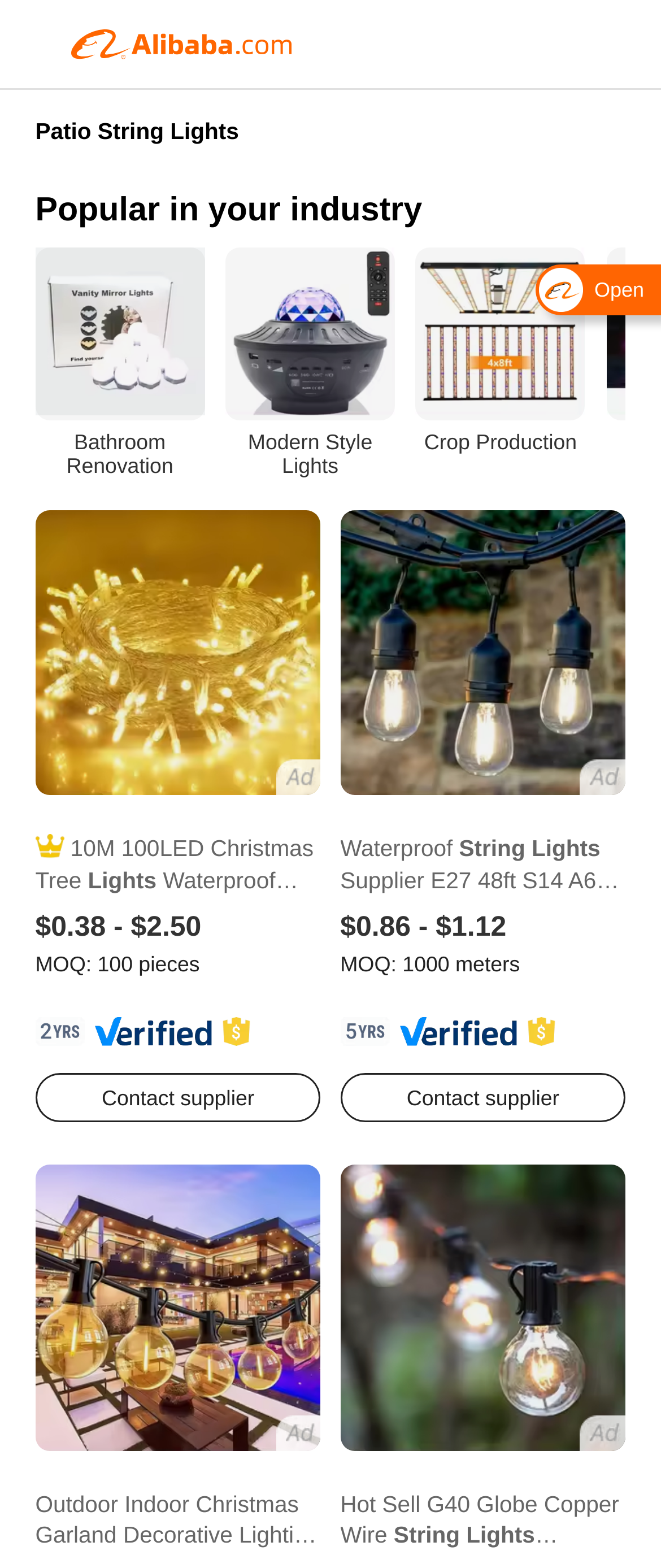What is the purpose of the button 'Contact supplier'?
Provide a detailed answer to the question using information from the image.

Based on the webpage, I can see that the button 'Contact supplier' is present next to each product, which suggests that its purpose is to allow users to contact the supplier of that product.